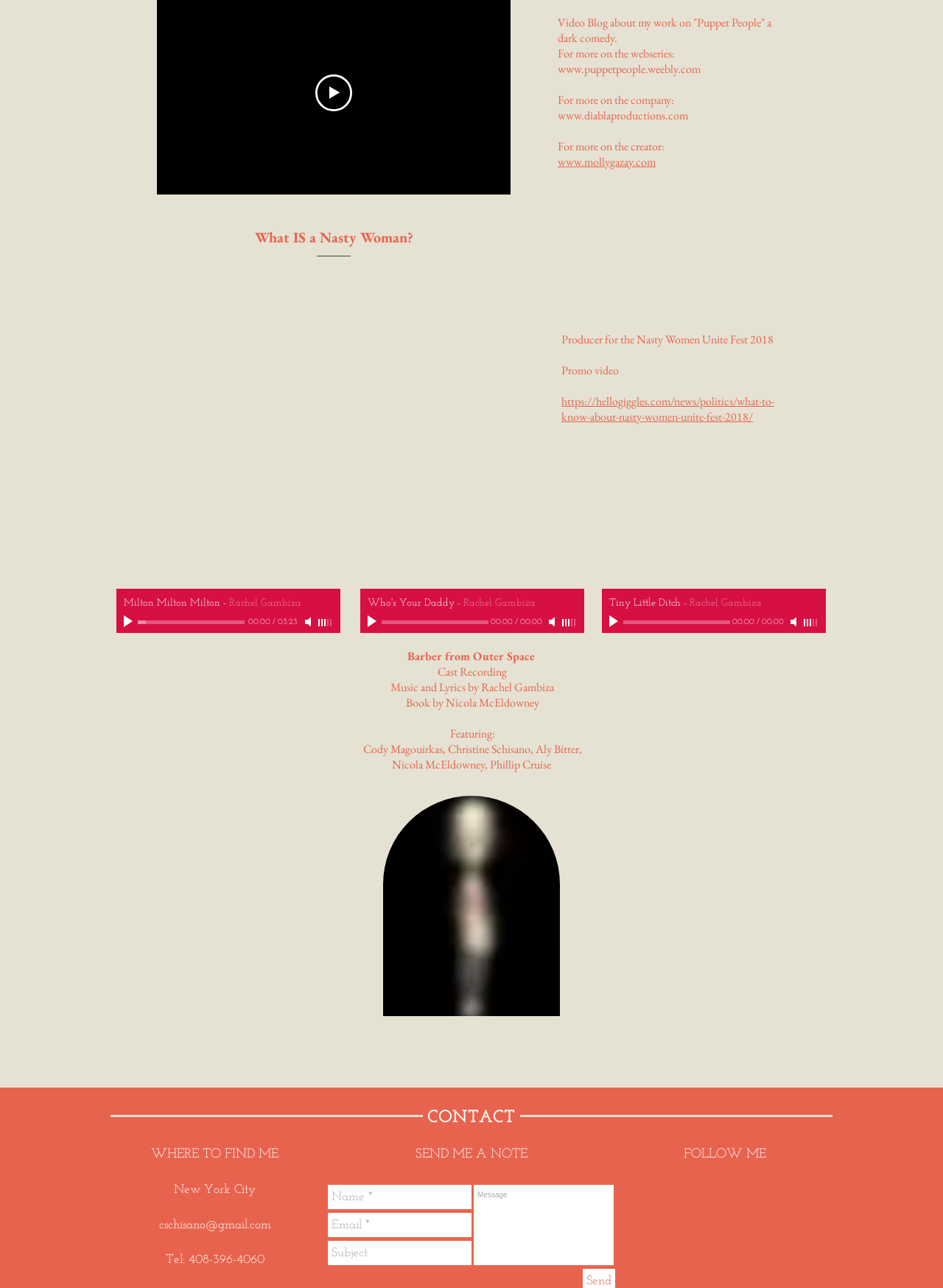Please identify the bounding box coordinates of the area that needs to be clicked to fulfill the following instruction: "Follow on Instagram."

[0.71, 0.92, 0.734, 0.937]